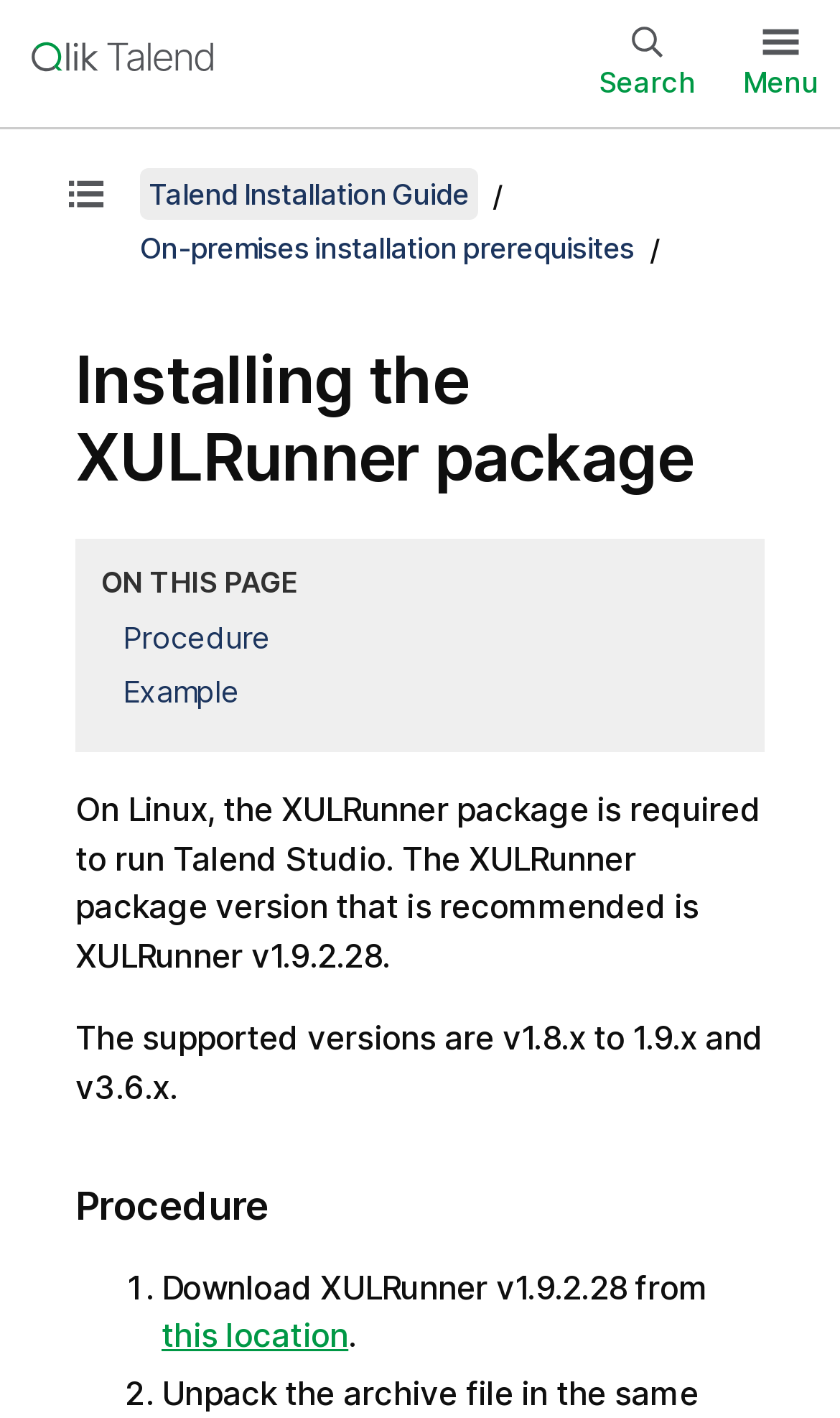Please identify the coordinates of the bounding box for the clickable region that will accomplish this instruction: "Show table of contents".

[0.064, 0.108, 0.141, 0.166]